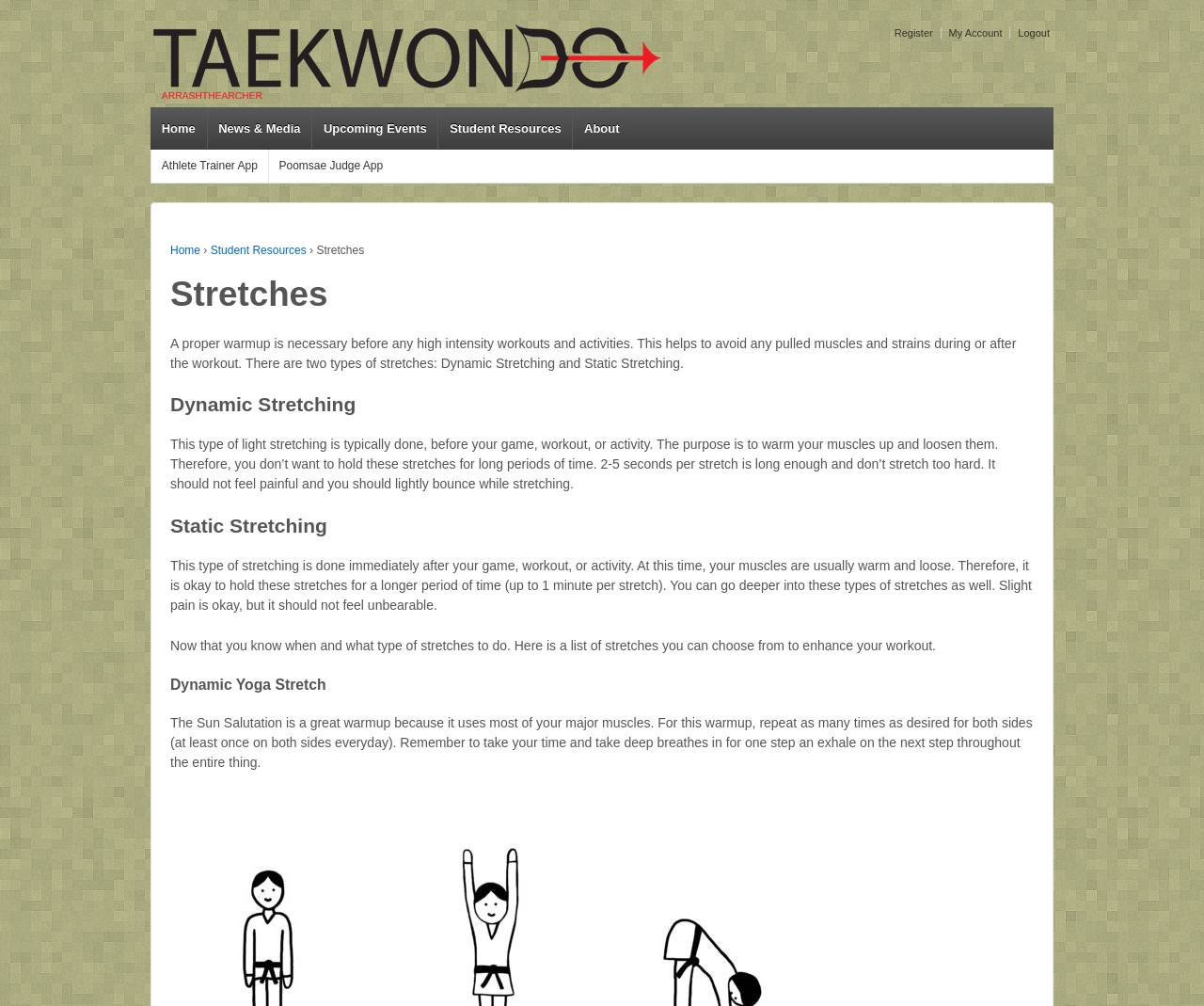Pinpoint the bounding box coordinates of the element to be clicked to execute the instruction: "Click Register".

[0.737, 0.027, 0.778, 0.038]